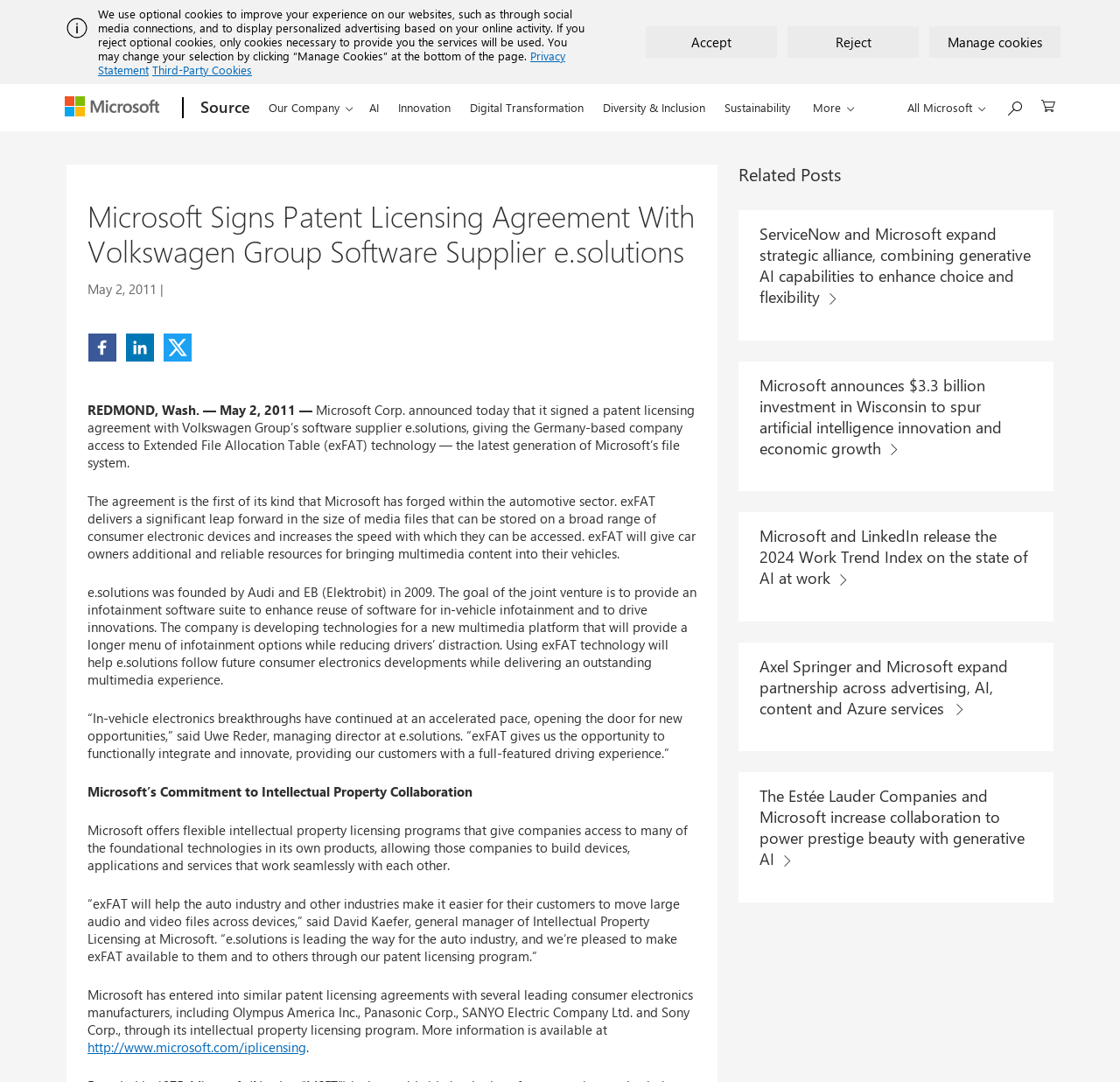Can you find the bounding box coordinates of the area I should click to execute the following instruction: "Read more about Microsoft’s Commitment to Intellectual Property Collaboration"?

[0.078, 0.723, 0.422, 0.739]